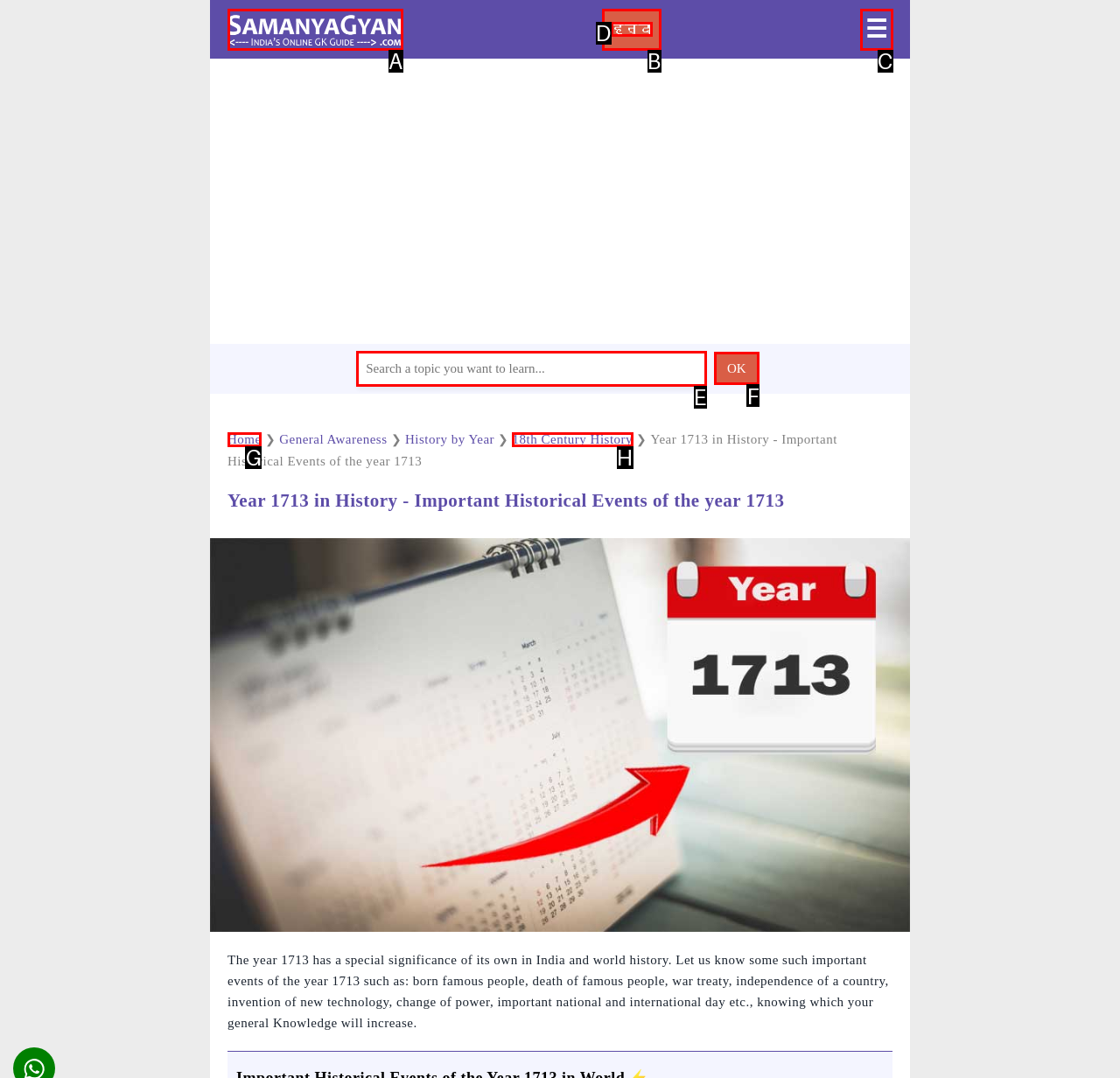Identify the correct option to click in order to complete this task: Click on OK
Answer with the letter of the chosen option directly.

F